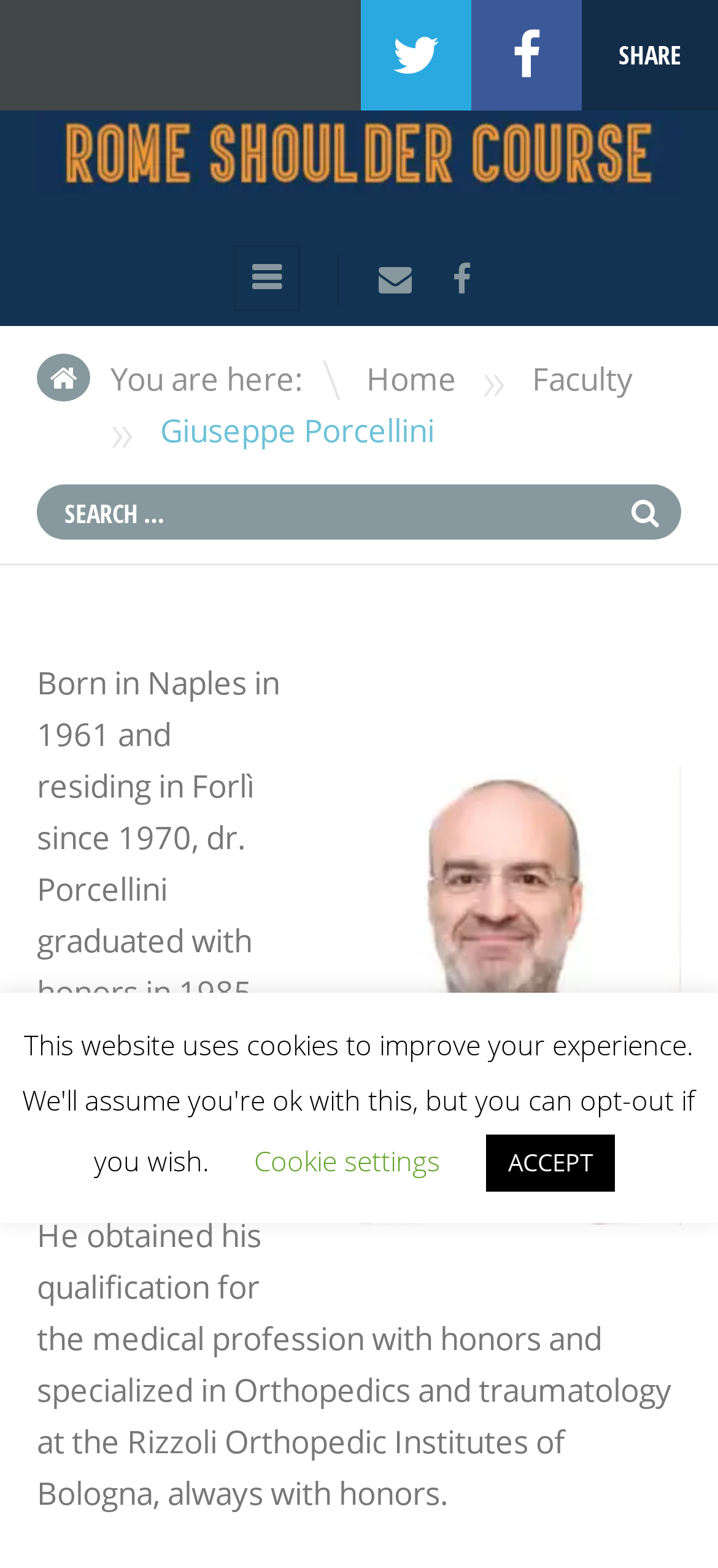What is the current location of Dr. Porcellini?
Examine the image and provide an in-depth answer to the question.

According to the webpage, Dr. Porcellini has been residing in Forlì since 1970.